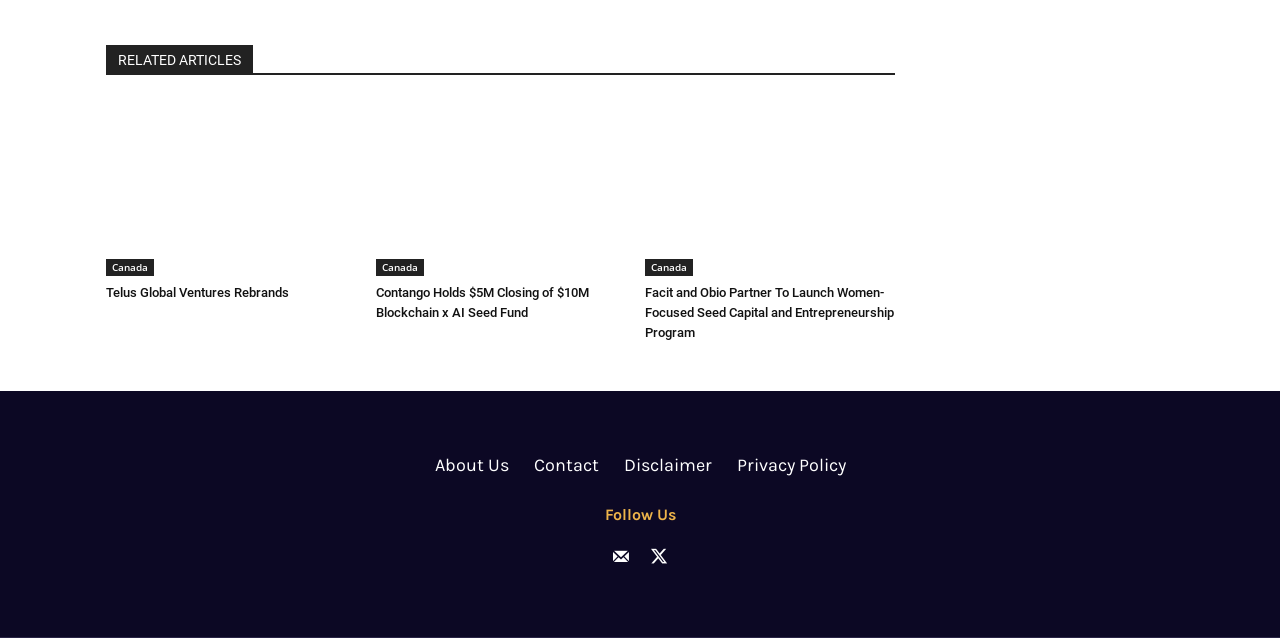Please identify the bounding box coordinates of the area that needs to be clicked to follow this instruction: "follow on Facebook".

[0.474, 0.852, 0.496, 0.897]